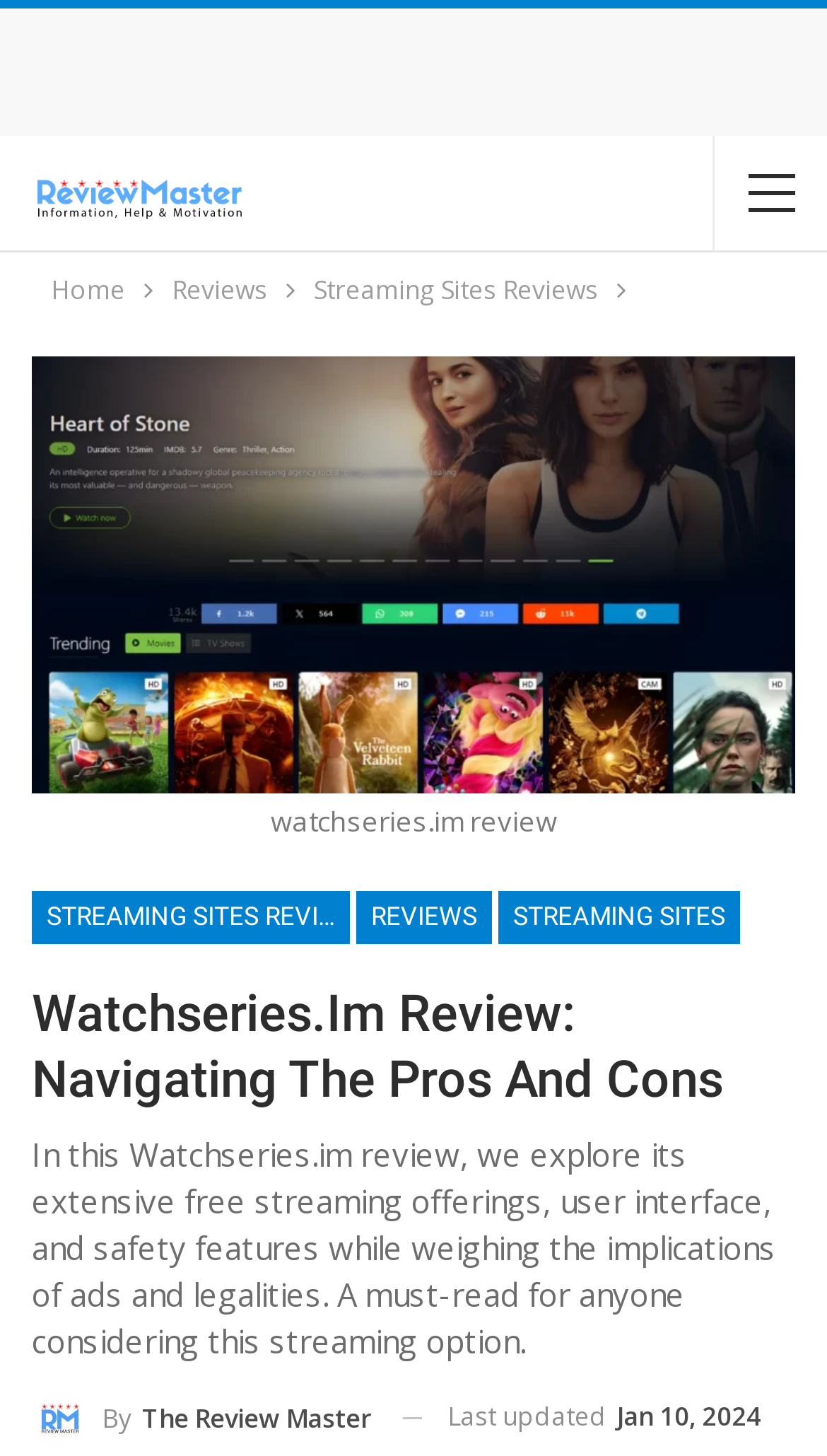Identify the bounding box for the given UI element using the description provided. Coordinates should be in the format (top-left x, top-left y, bottom-right x, bottom-right y) and must be between 0 and 1. Here is the description: Reviews

[0.208, 0.184, 0.323, 0.216]